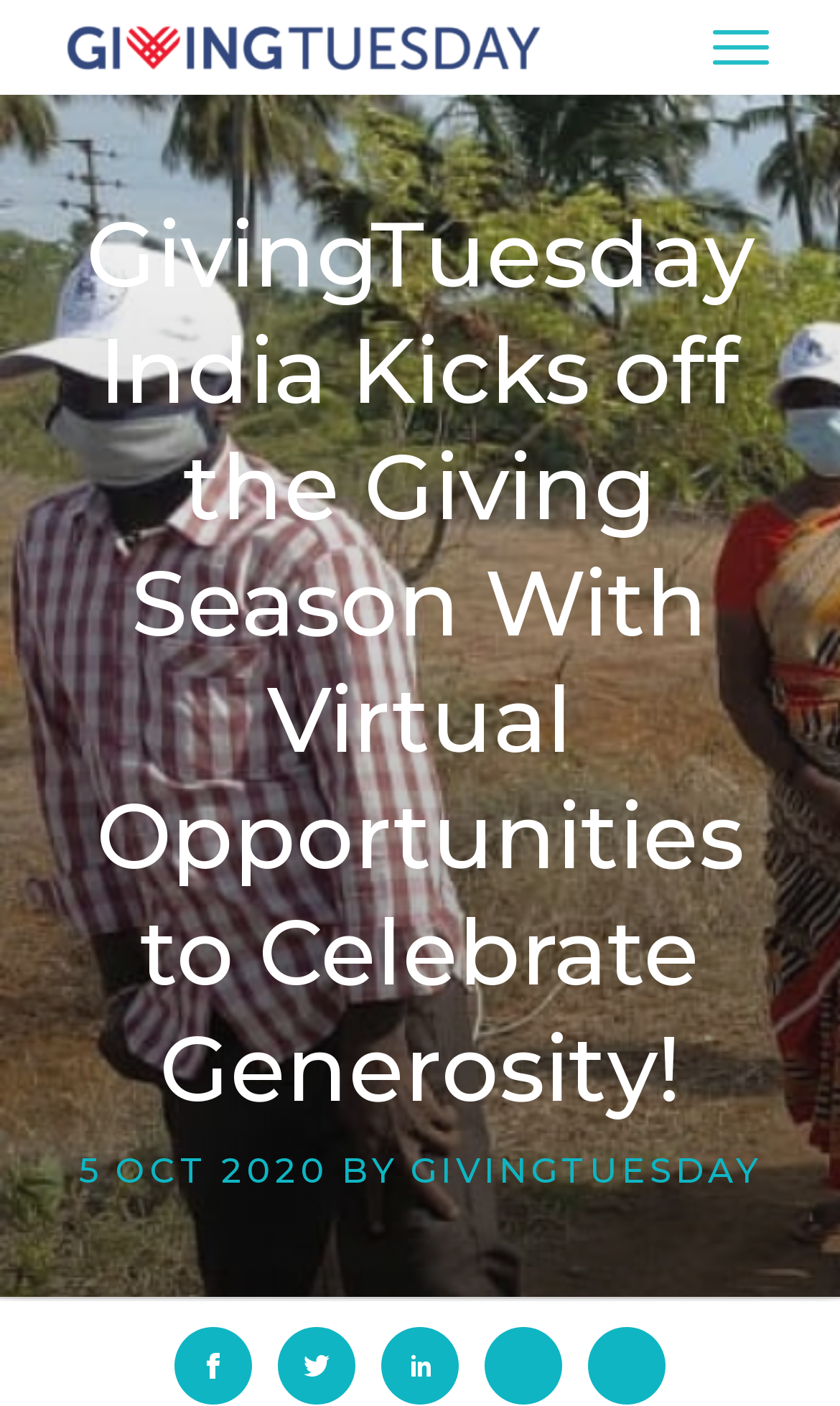Determine the bounding box coordinates of the UI element described by: "Share".

[0.454, 0.944, 0.546, 0.999]